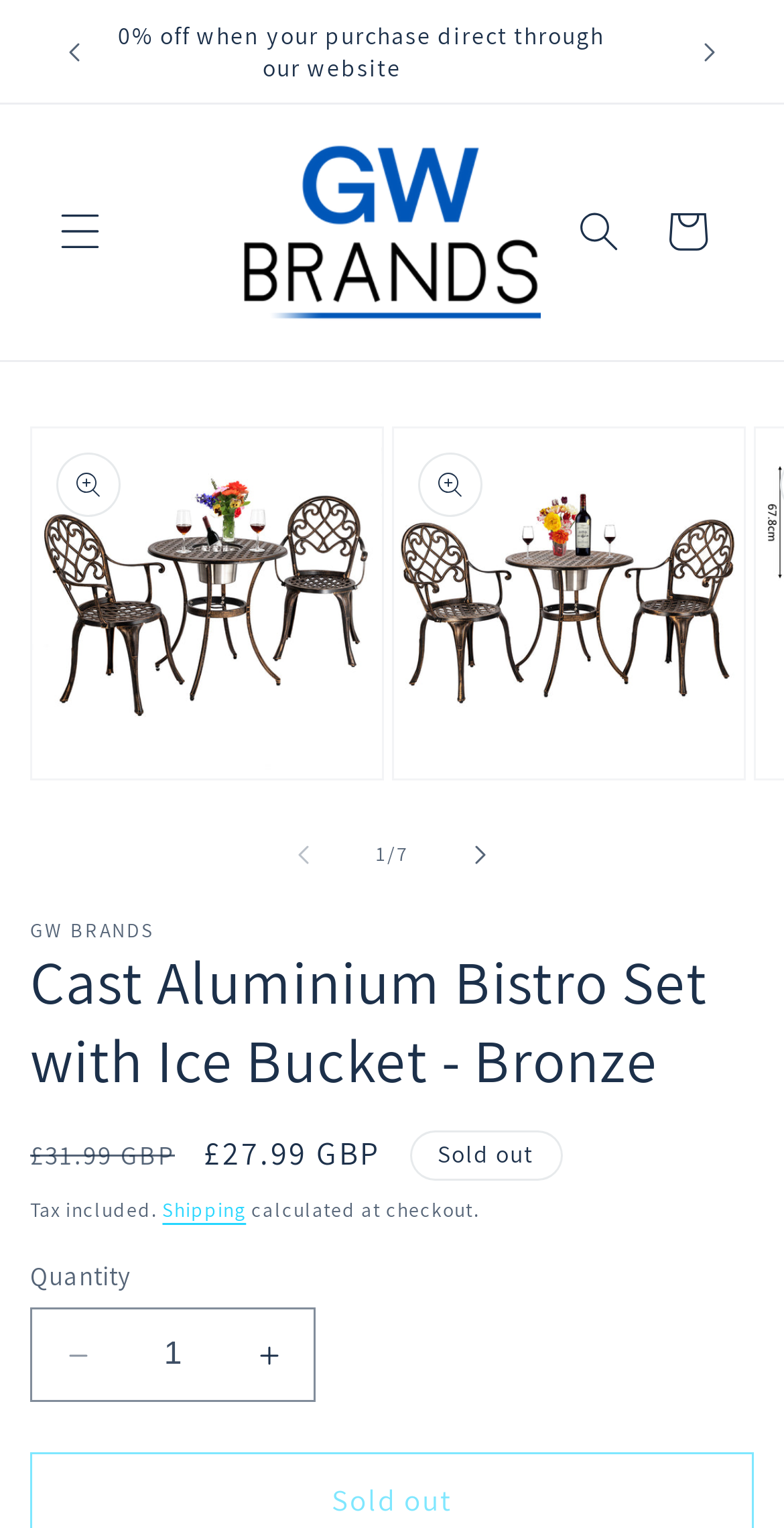Please identify the bounding box coordinates of the clickable area that will allow you to execute the instruction: "Increase the quantity of the product".

[0.285, 0.856, 0.4, 0.918]